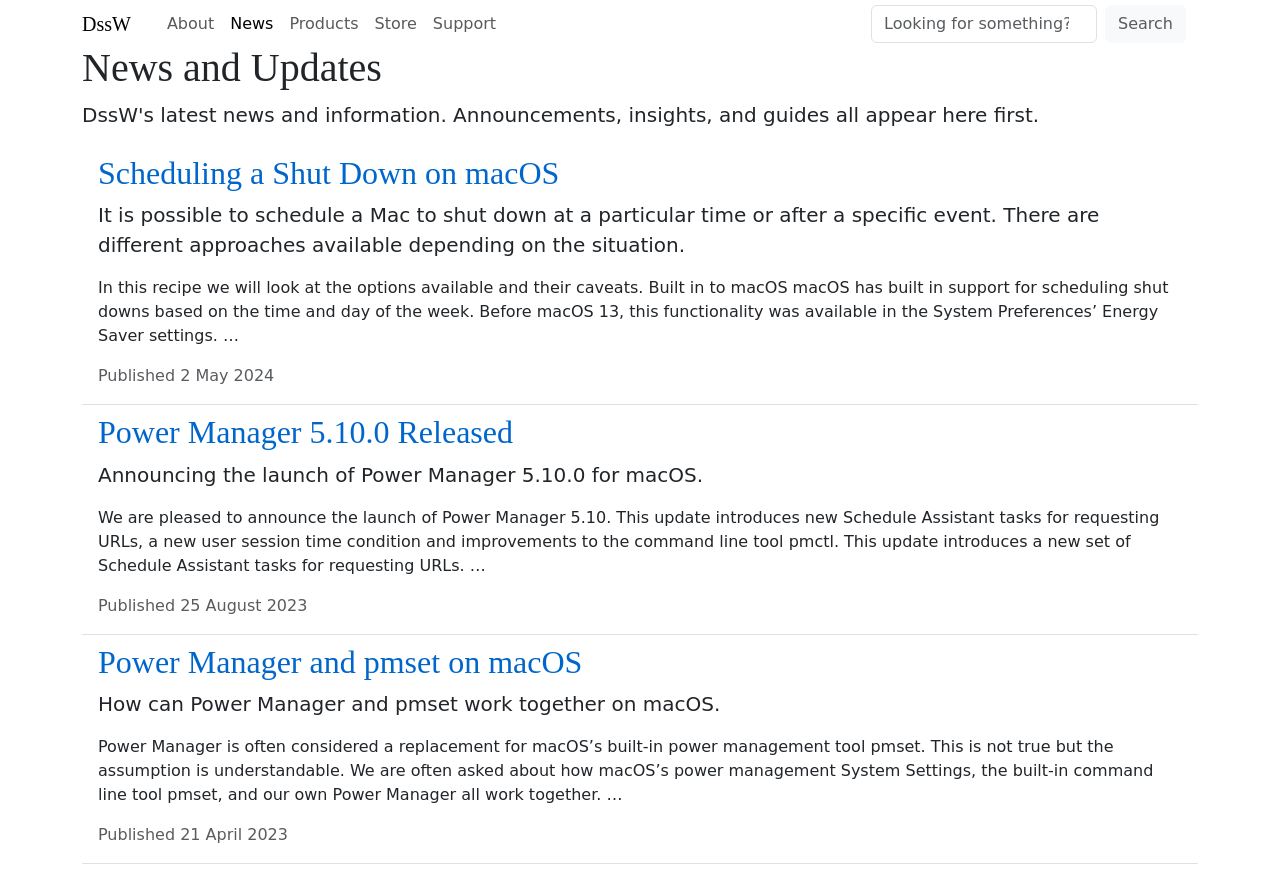Point out the bounding box coordinates of the section to click in order to follow this instruction: "view Power Manager 5.10.0 Released news".

[0.064, 0.465, 0.936, 0.728]